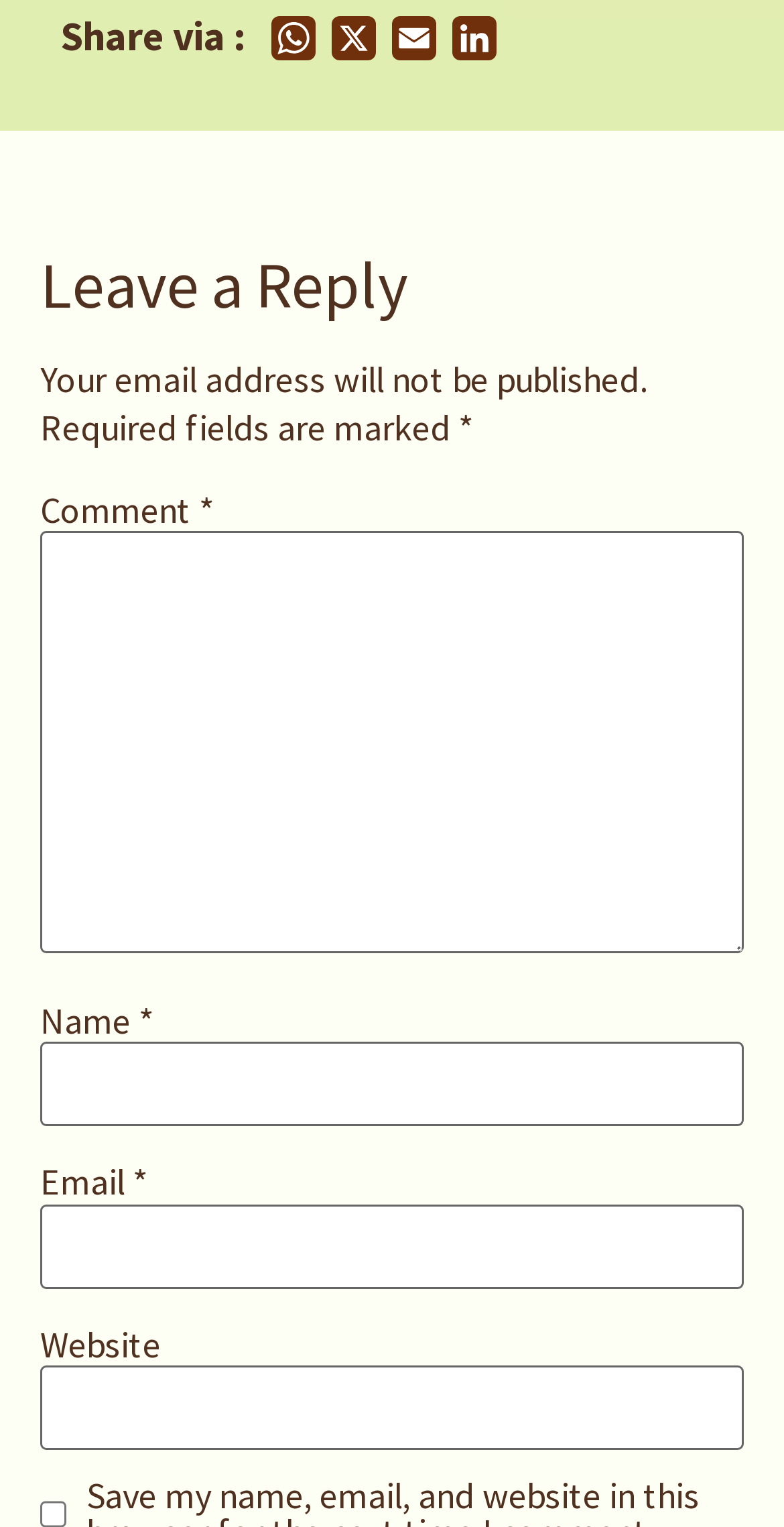Indicate the bounding box coordinates of the element that needs to be clicked to satisfy the following instruction: "Leave a reply". The coordinates should be four float numbers between 0 and 1, i.e., [left, top, right, bottom].

[0.051, 0.162, 0.949, 0.213]